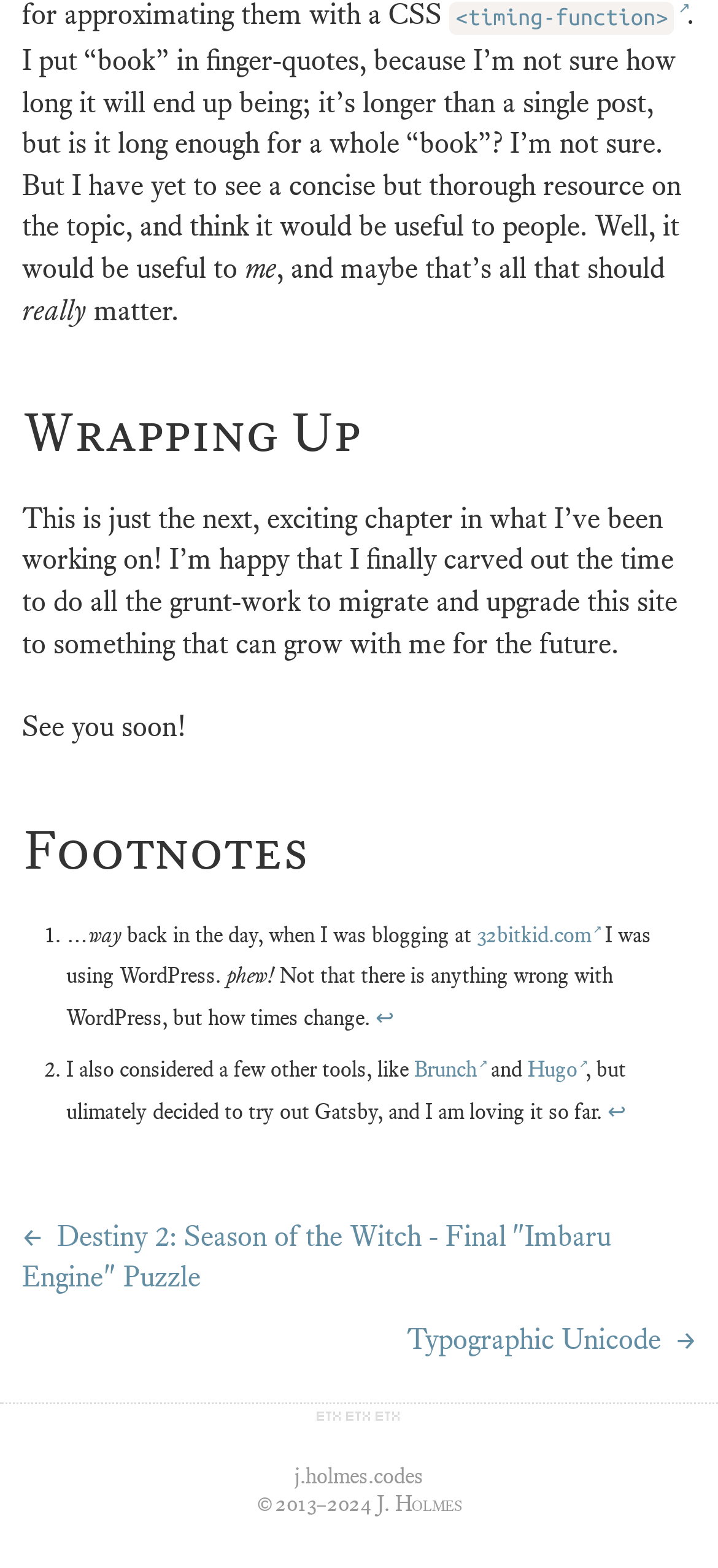Determine the bounding box coordinates for the UI element matching this description: "Typographic Unicode".

[0.031, 0.837, 0.969, 0.864]